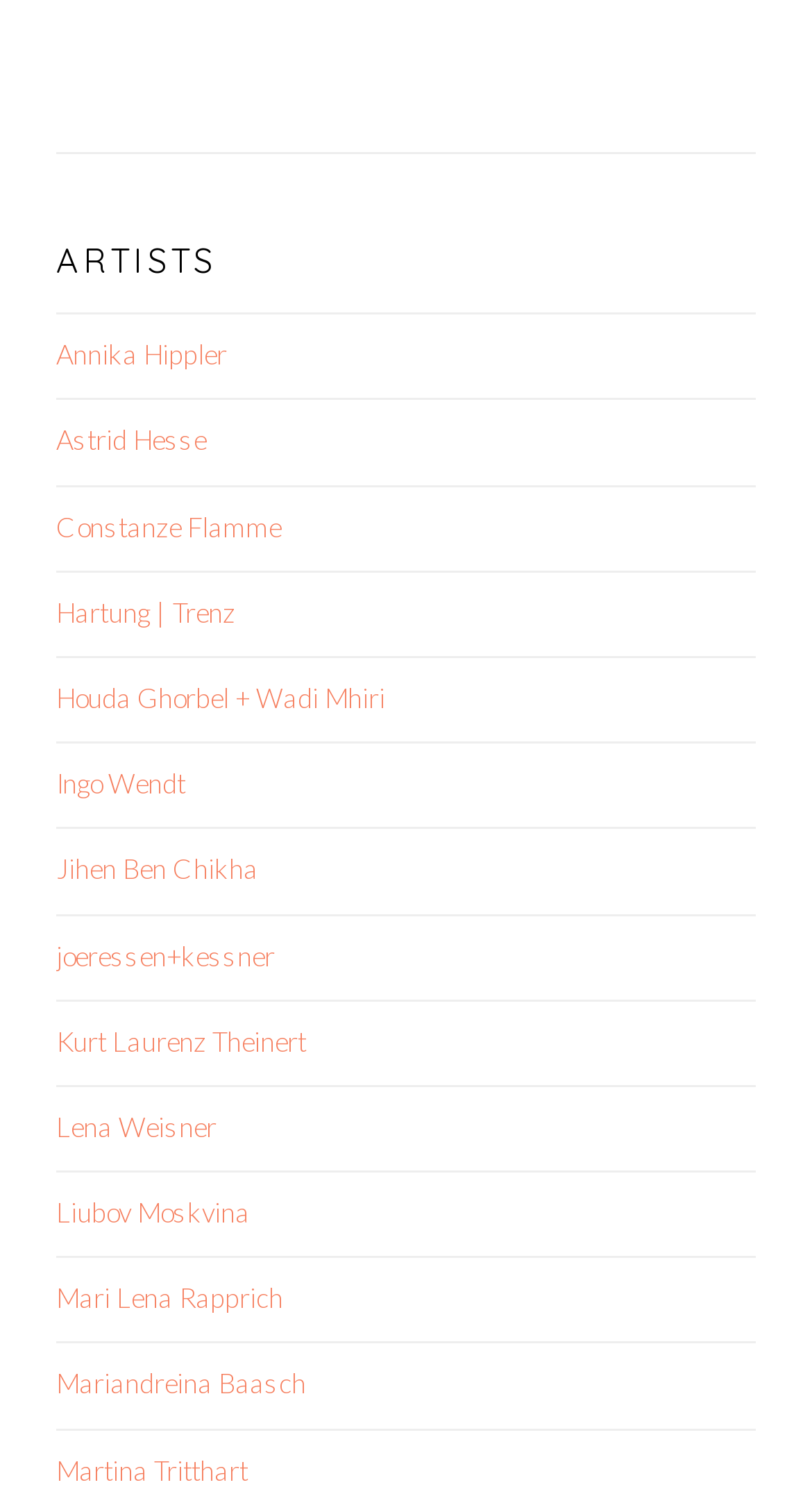Is there an artist named Liubov?
Could you answer the question with a detailed and thorough explanation?

I searched for the name 'Liubov' in the links under the 'ARTISTS' heading, and I found a link that says 'Liubov Moskvina', so yes, there is an artist named Liubov.